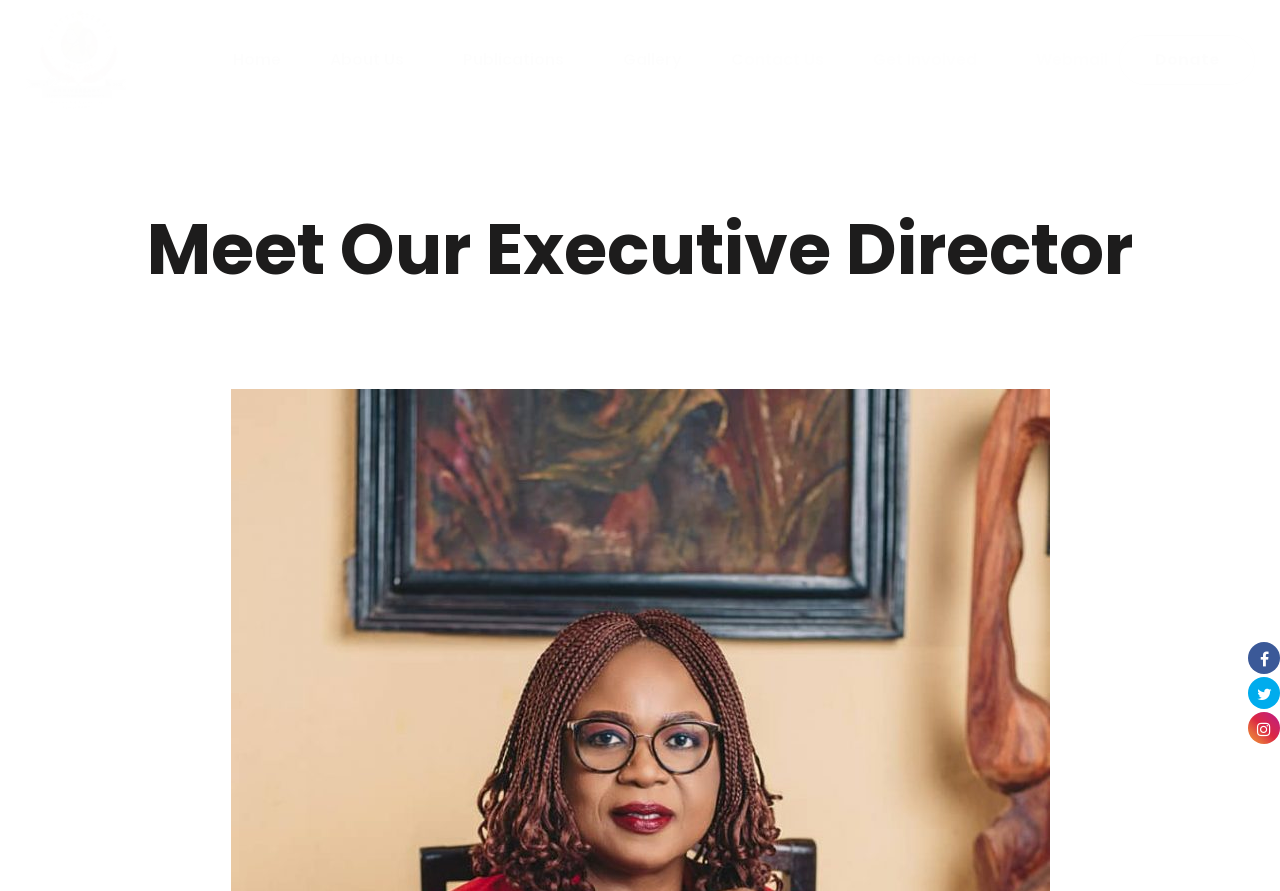Please give a one-word or short phrase response to the following question: 
How many navigation links are present in the top menu?

7